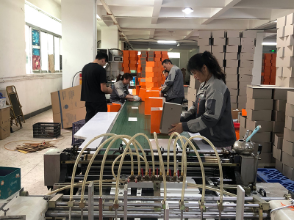Create a detailed narrative of what is happening in the image.

The image depicts a bustling factory environment, showcasing several workers engaged in various tasks on a production line. In the foreground, a worker is focused on placing items into boxes on a conveyor belt, which is connected to a sophisticated assembly machine featuring multiple tubes and connectors. Behind this worker, two colleagues are observed standing and meticulously organizing items. The backdrop is filled with stacks of brightly colored orange boxes, indicating an organized workspace. The overall atmosphere reflects the efficiency and teamwork typical of a manufacturing setting, highlighting the intricate processes involved in packaging and preparing products for distribution.